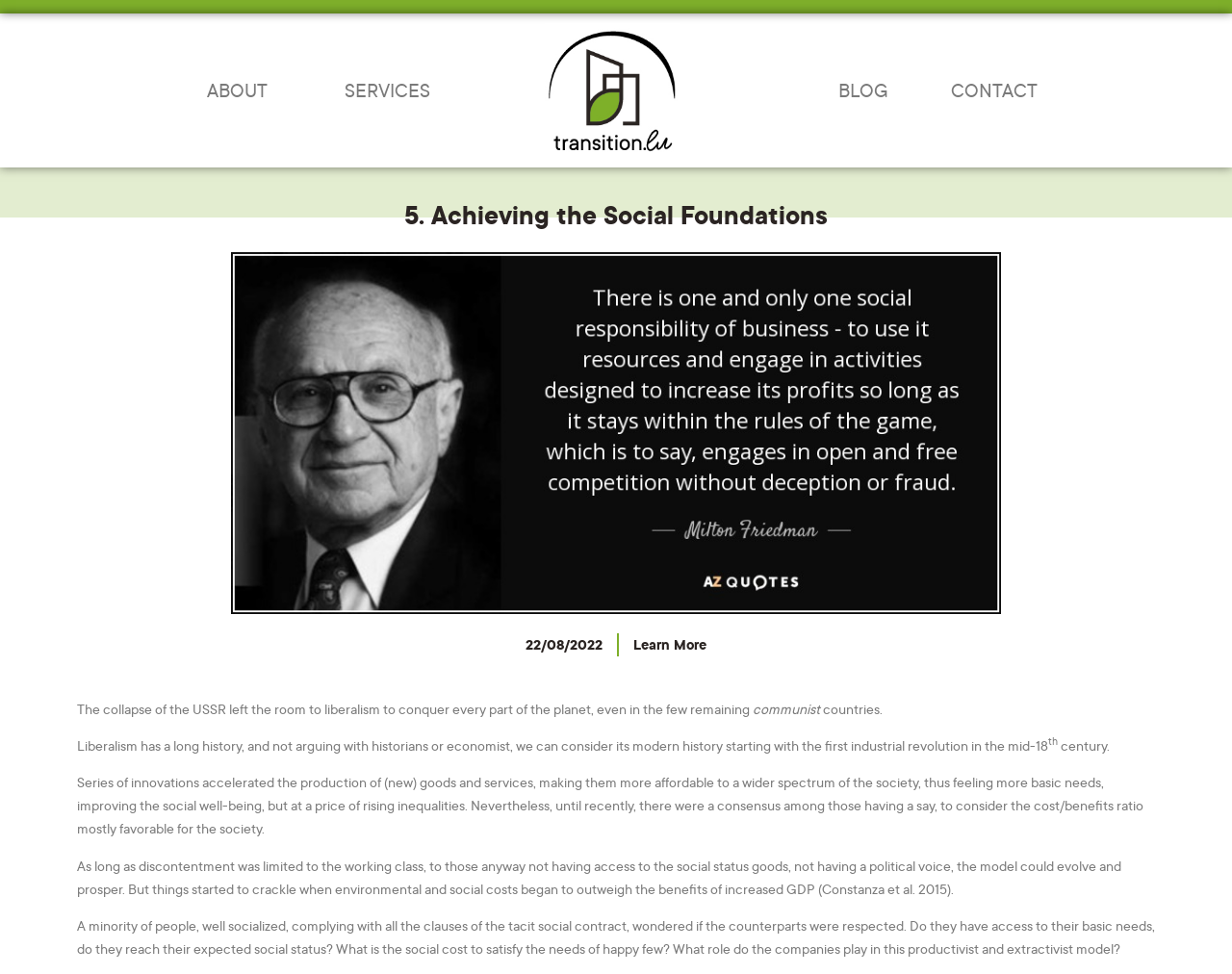What is the topic of the webpage?
Please give a detailed answer to the question using the information shown in the image.

Based on the content of the webpage, it appears to be discussing the concept of social business and its relationship with economic sustainability. The text mentions the importance of being economically sustainable and the role of companies in a productivist and extractivist model.